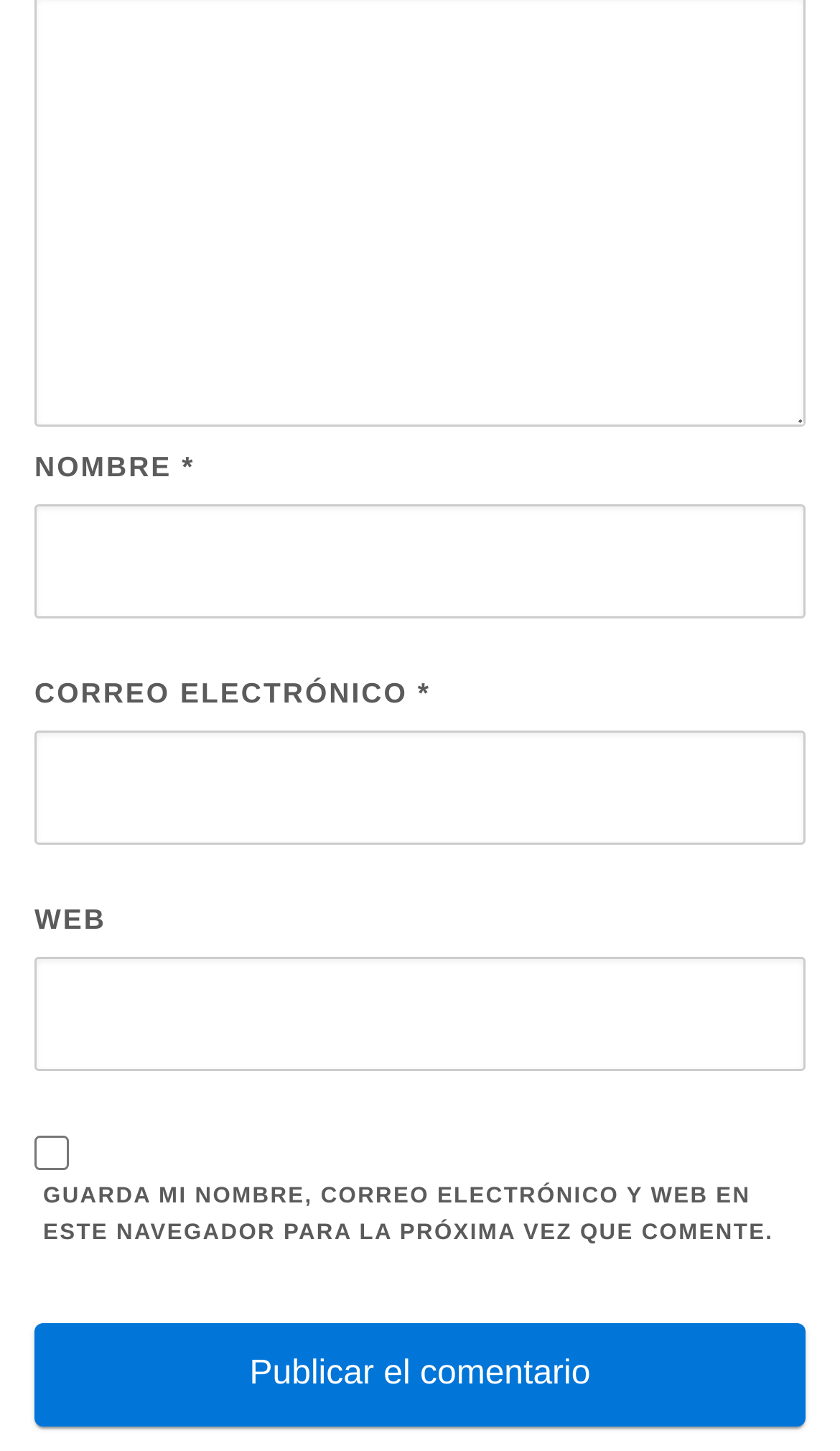What is the purpose of the checkbox?
Please answer the question with a detailed and comprehensive explanation.

The purpose of the checkbox is to save the commenter's name, email, and website for the next time they comment, as indicated by the label 'GUARDA MI NOMBRE, CORREO ELECTRÓNICO Y WEB EN ESTE NAVEGADOR PARA LA PRÓXIMA VEZ QUE COMENTE'.